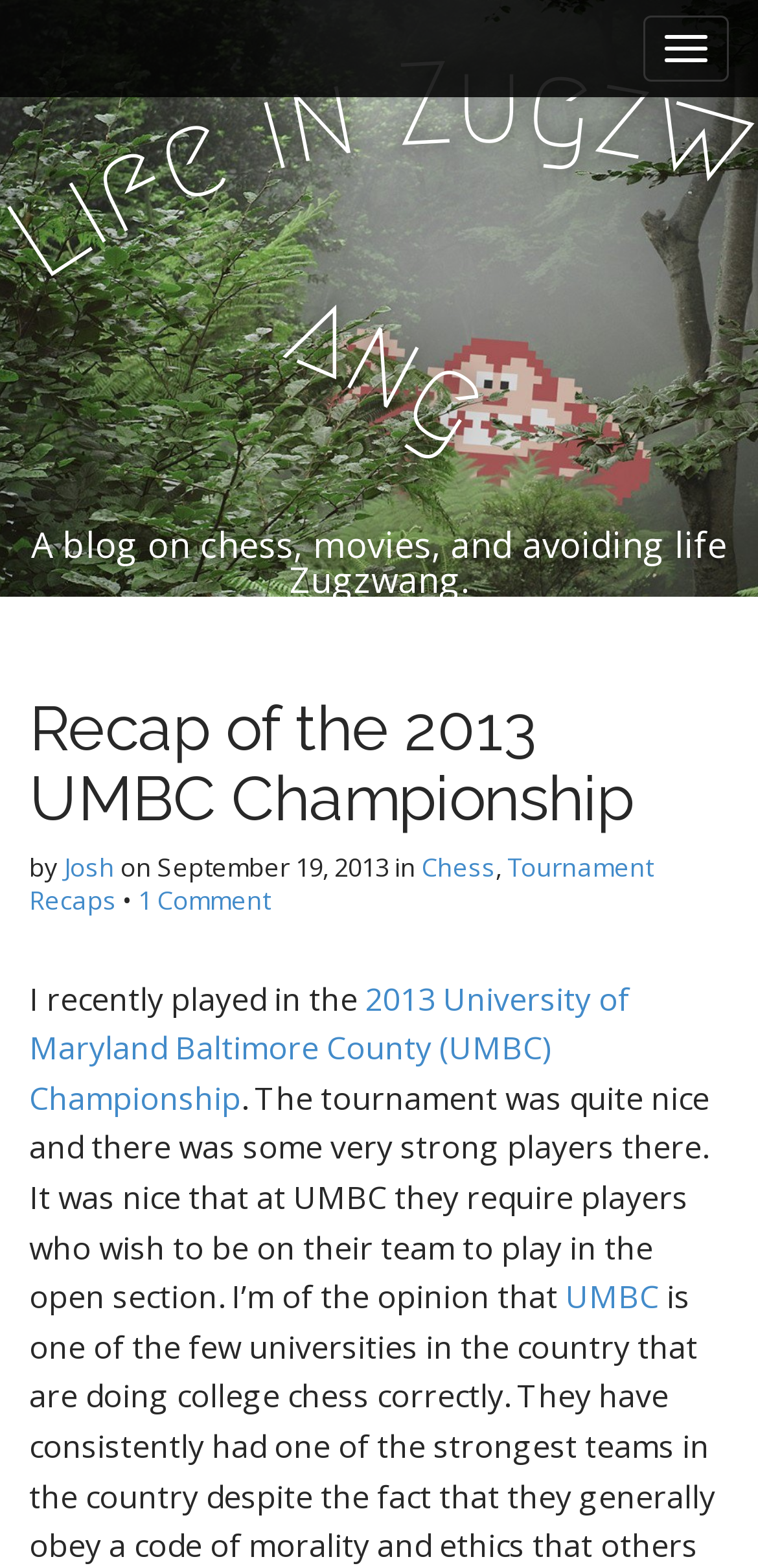Who wrote the blog post?
Based on the image, provide a one-word or brief-phrase response.

Josh